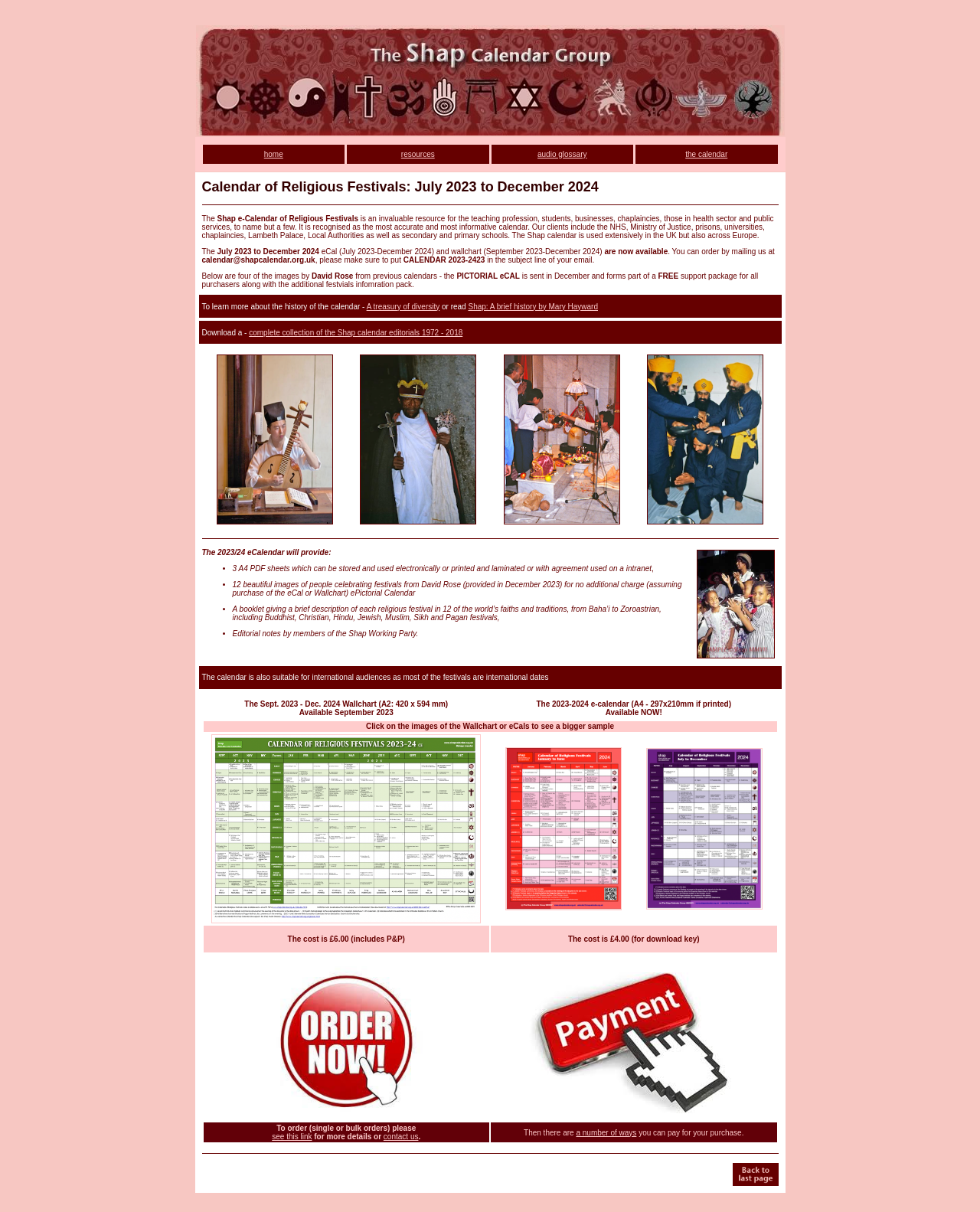Identify the bounding box coordinates of the clickable region required to complete the instruction: "read about the history of the calendar". The coordinates should be given as four float numbers within the range of 0 and 1, i.e., [left, top, right, bottom].

[0.374, 0.249, 0.449, 0.256]